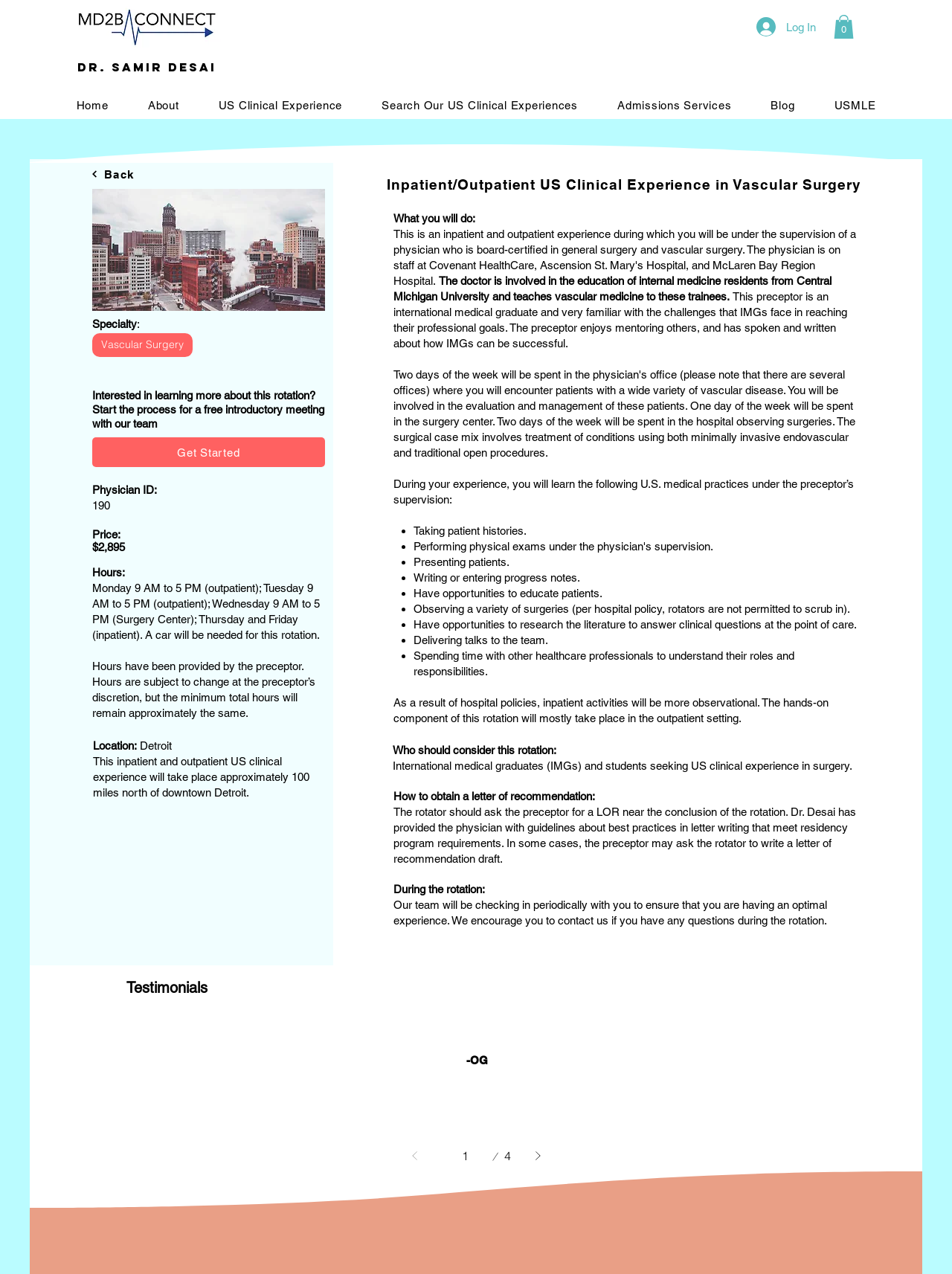How many pages are there in this clinical experience description?
Using the information from the image, provide a comprehensive answer to the question.

The answer can be found in the 'Pagination' section of the webpage, where it is stated that the page number can be selected between 1 and 4.